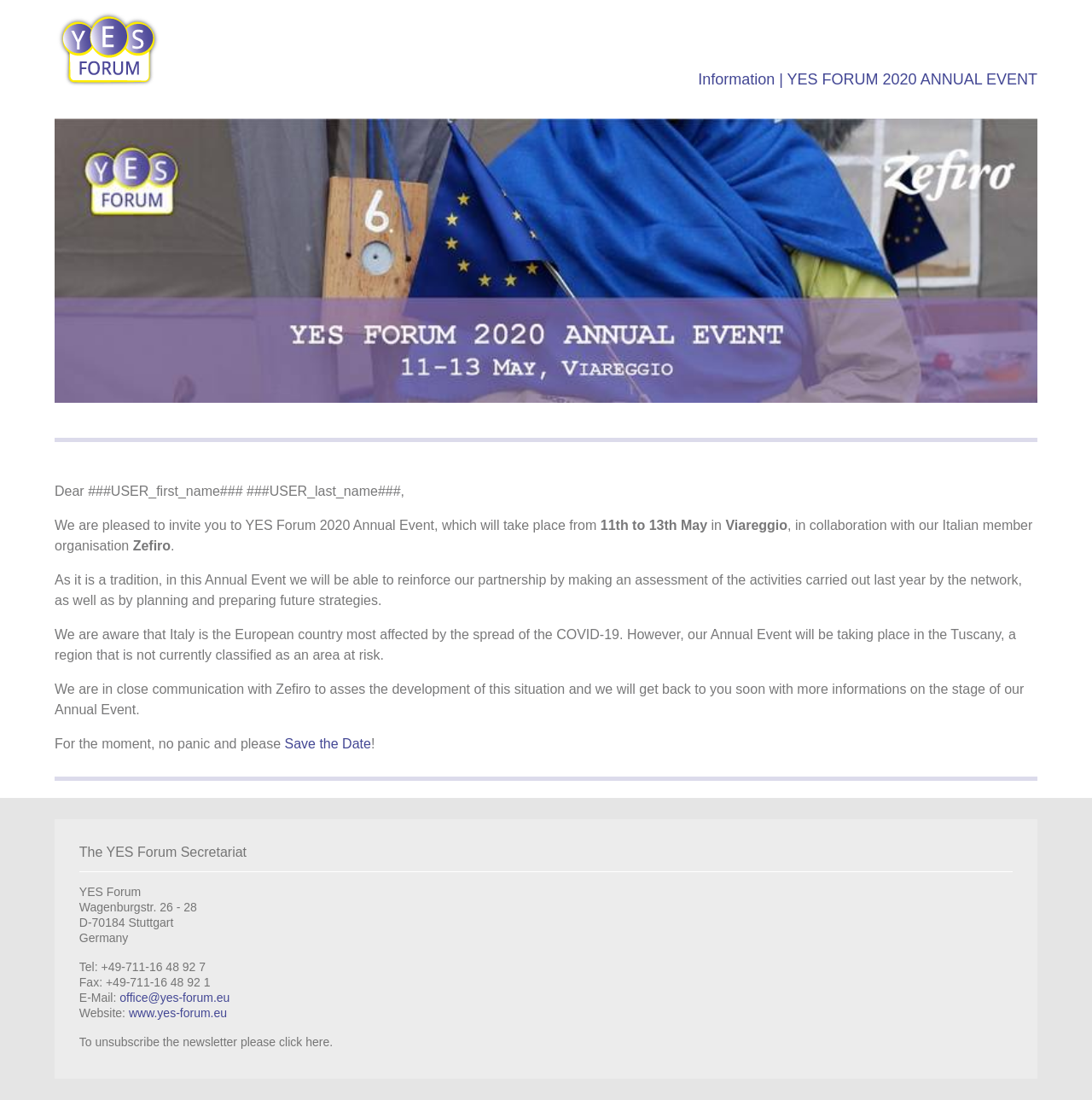Reply to the question below using a single word or brief phrase:
What is the region where the event will take place?

Tuscany